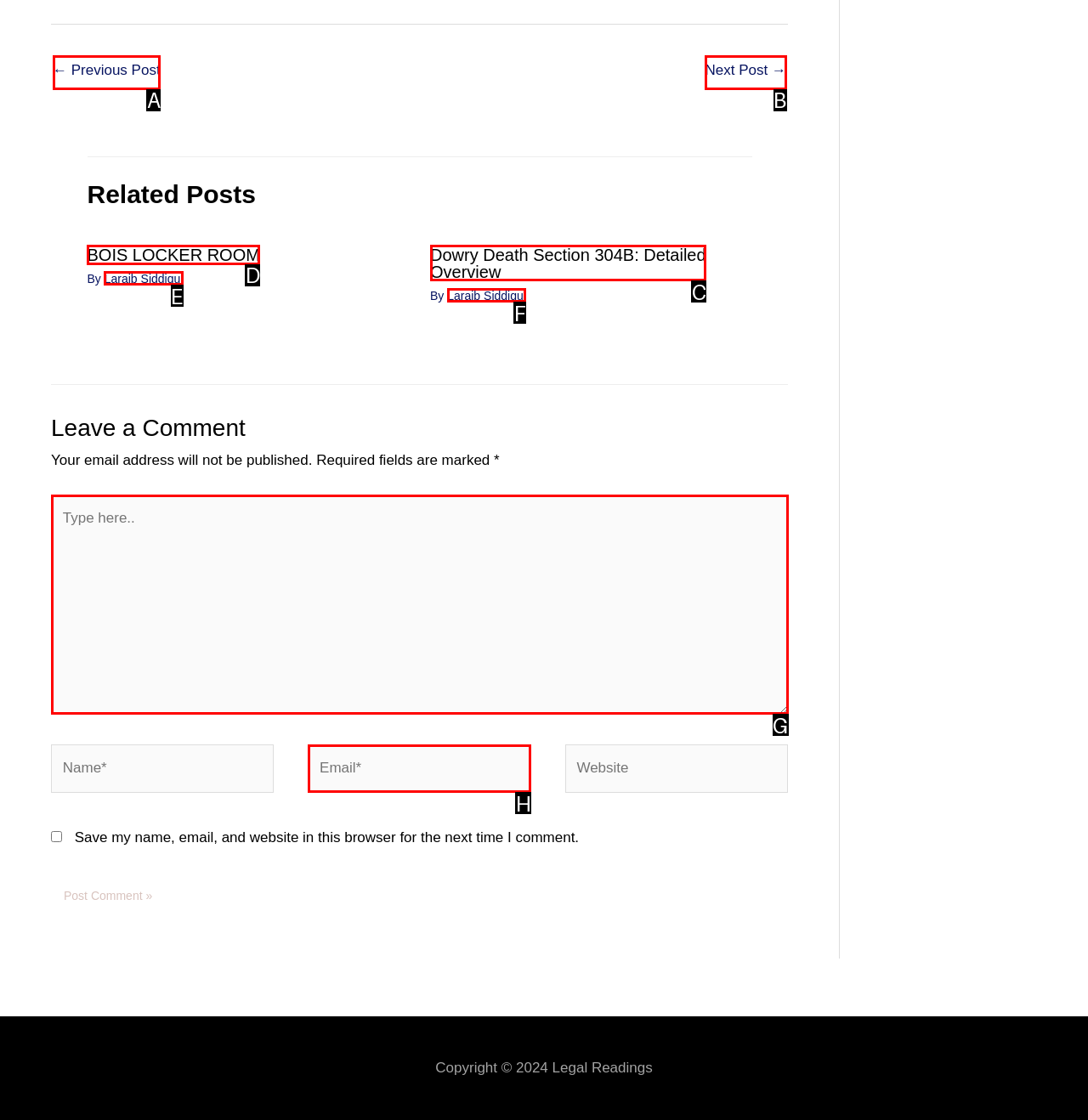Select the proper UI element to click in order to perform the following task: Click the 'BOIS LOCKER ROOM' link. Indicate your choice with the letter of the appropriate option.

D